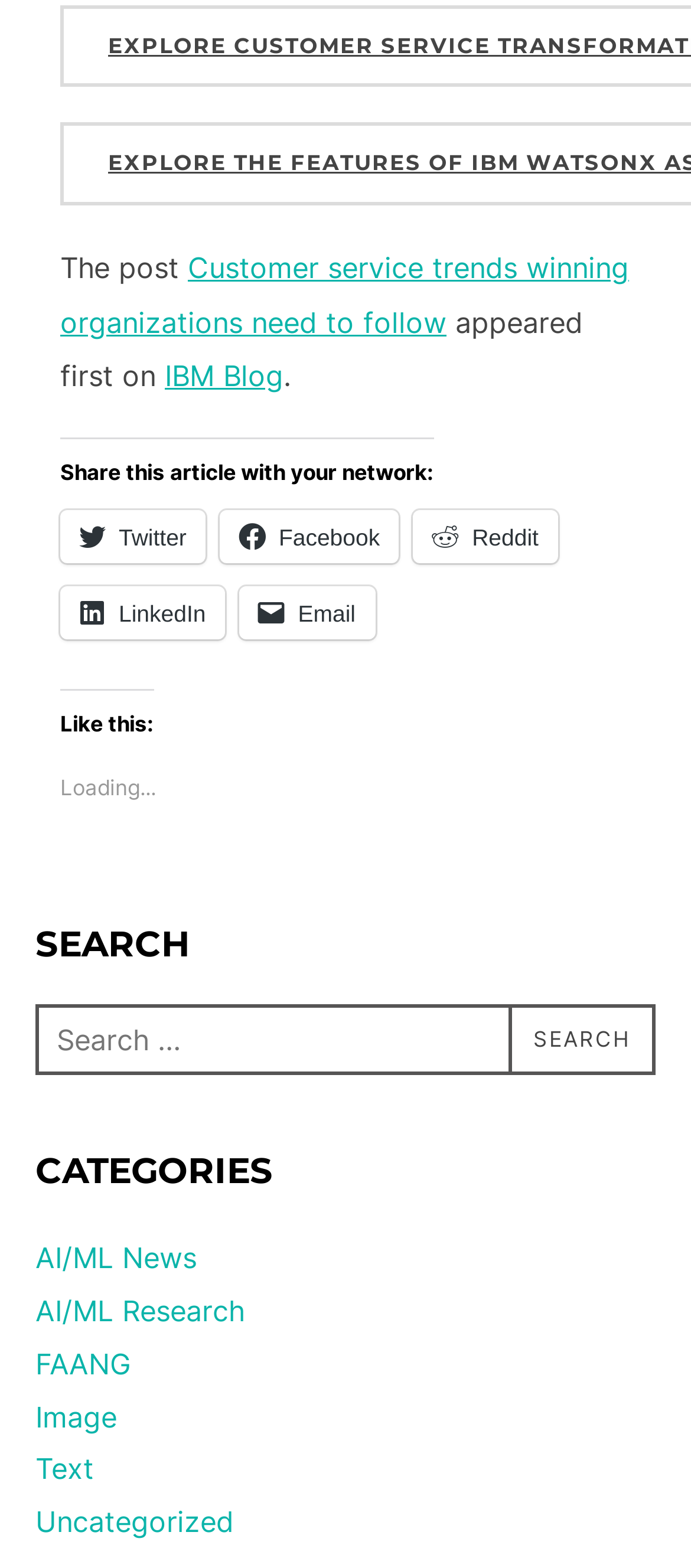How many categories are available on the webpage?
Please answer the question with as much detail as possible using the screenshot.

The categories available on the webpage are AI/ML News, AI/ML Research, FAANG, Image, Text, and Uncategorized, which can be found in the section 'CATEGORIES'.